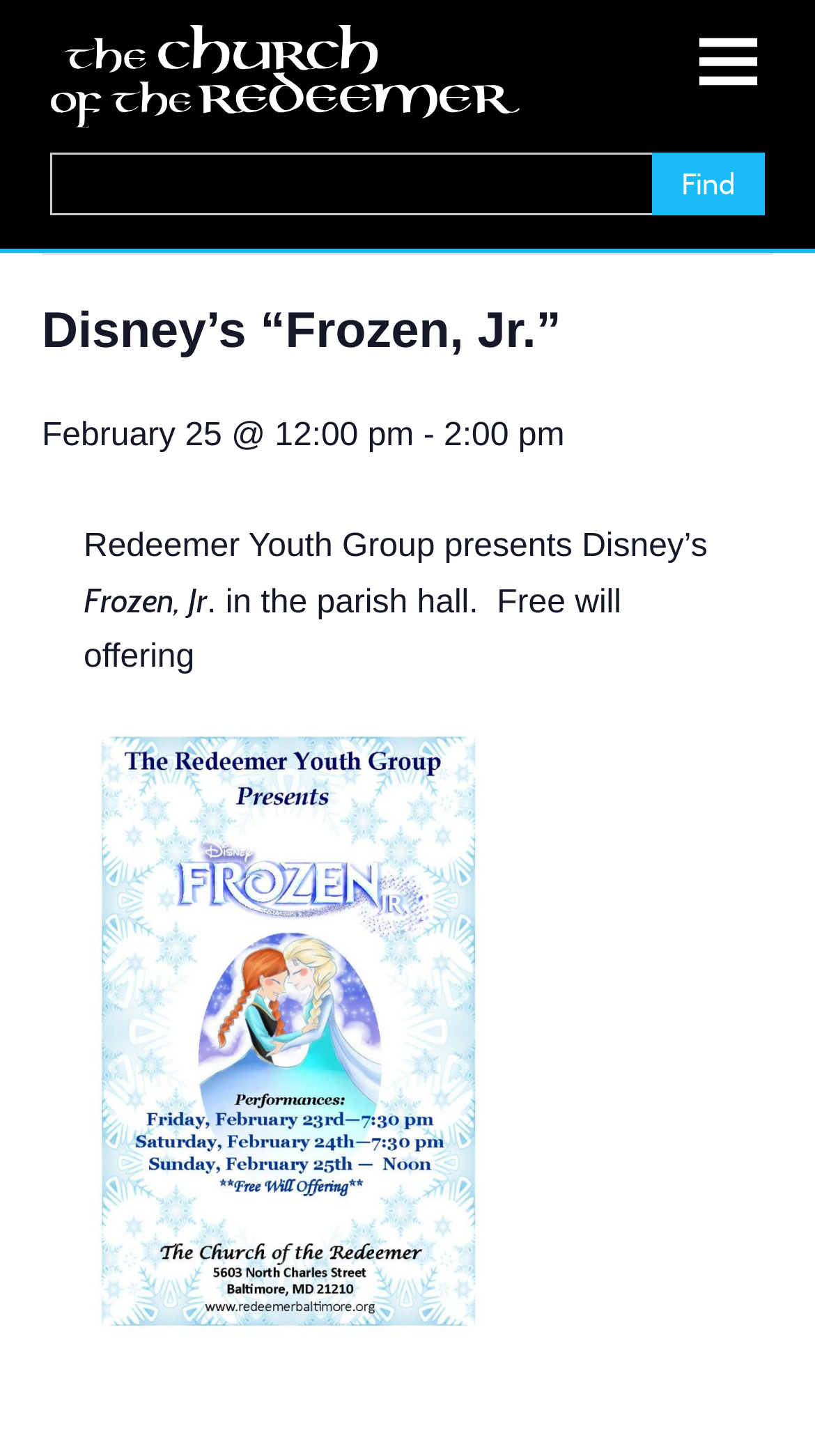Provide a one-word or one-phrase answer to the question:
When is the event taking place?

February 25 @ 12:00 pm - 2:00 pm